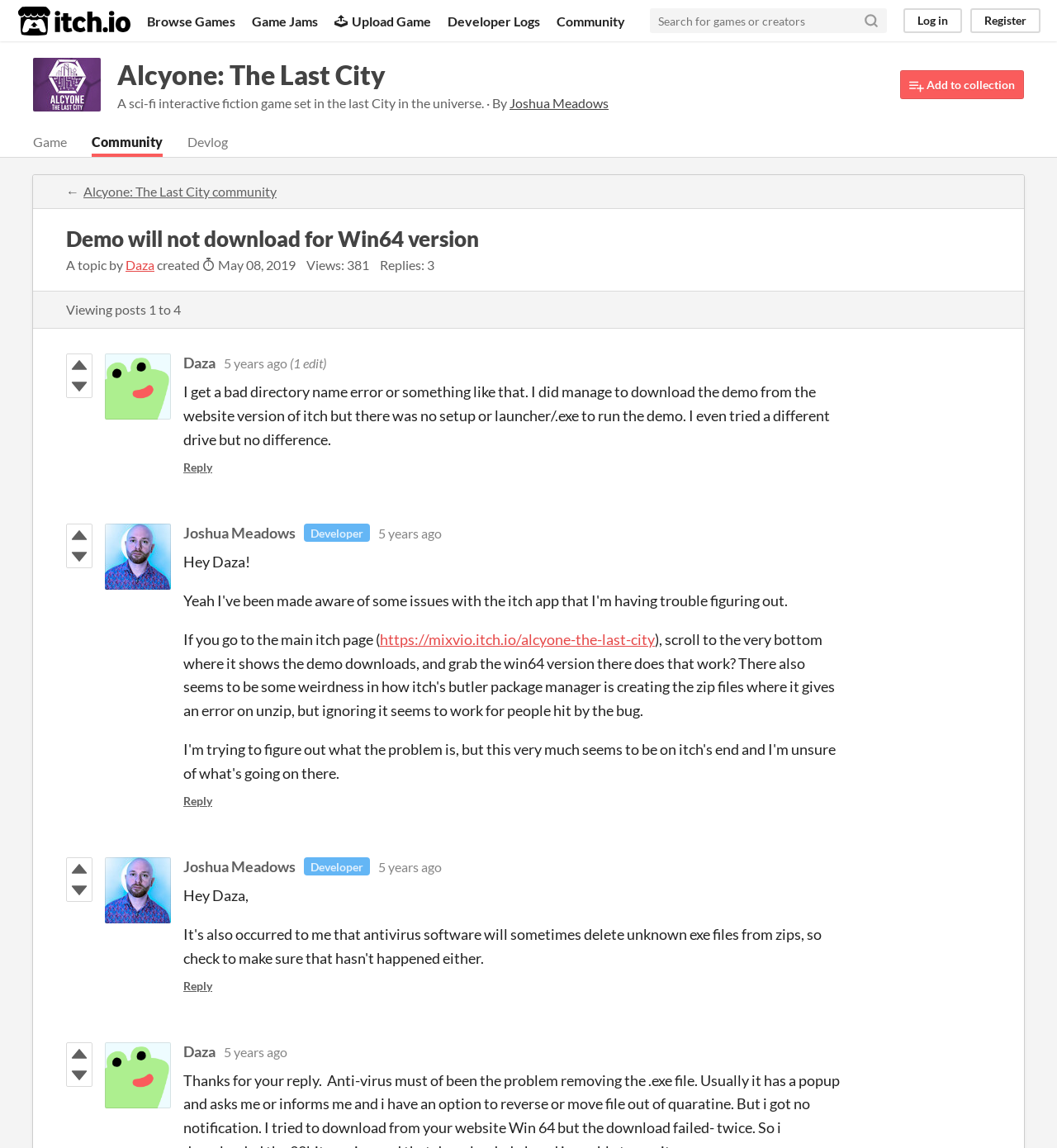Bounding box coordinates must be specified in the format (top-left x, top-left y, bottom-right x, bottom-right y). All values should be floating point numbers between 0 and 1. What are the bounding box coordinates of the UI element described as: Our people

None